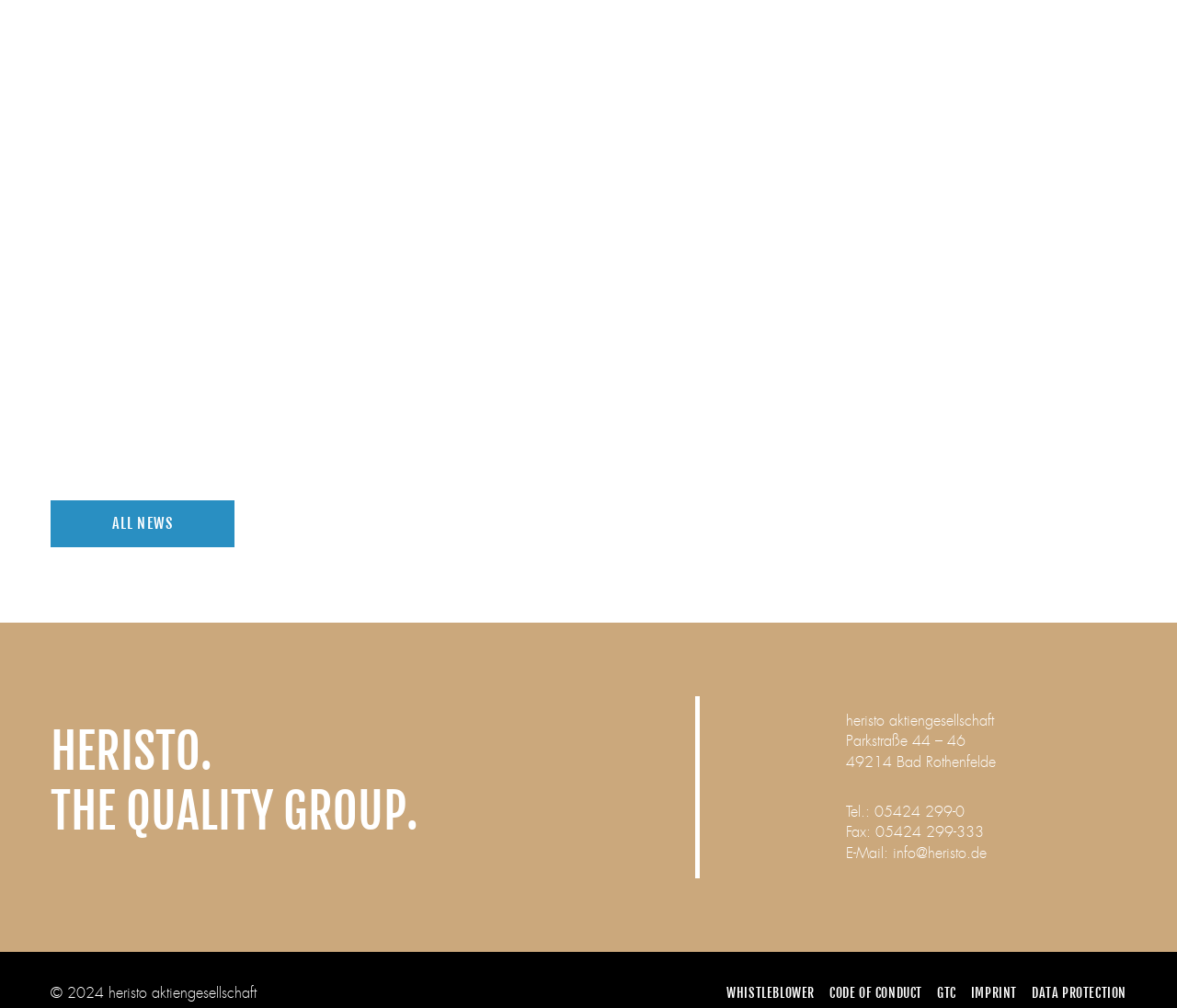What is the date of the first news article?
Answer the question with a detailed explanation, including all necessary information.

The first news article is 'BUSS ARTICLE IN THE WESER-KURIER' and its date is mentioned as '22.05.2024'.